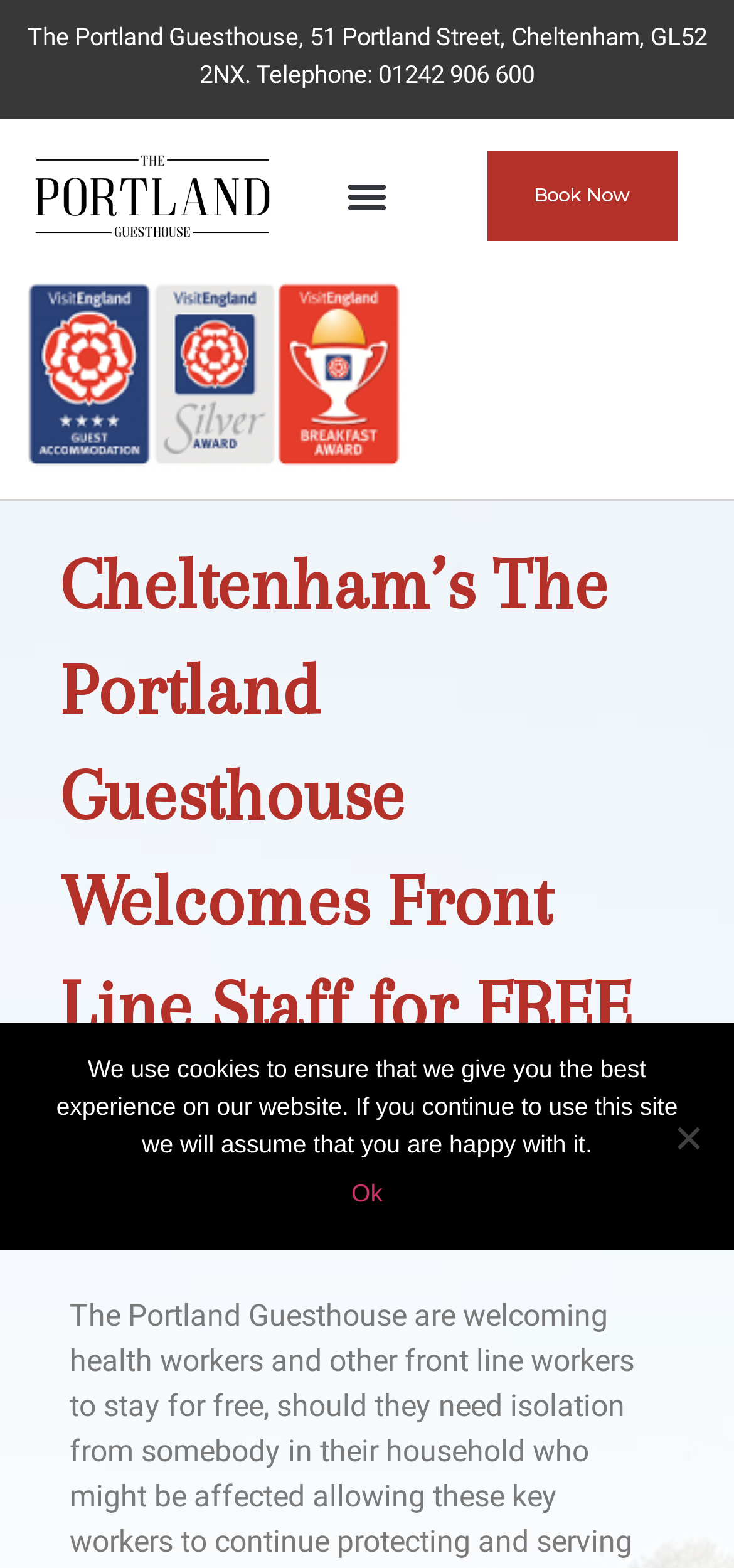Use the information in the screenshot to answer the question comprehensively: How many icons are in the image at the top of the page?

I found the number of icons by looking at the image element at the top of the page, which is described as '3 icons'.